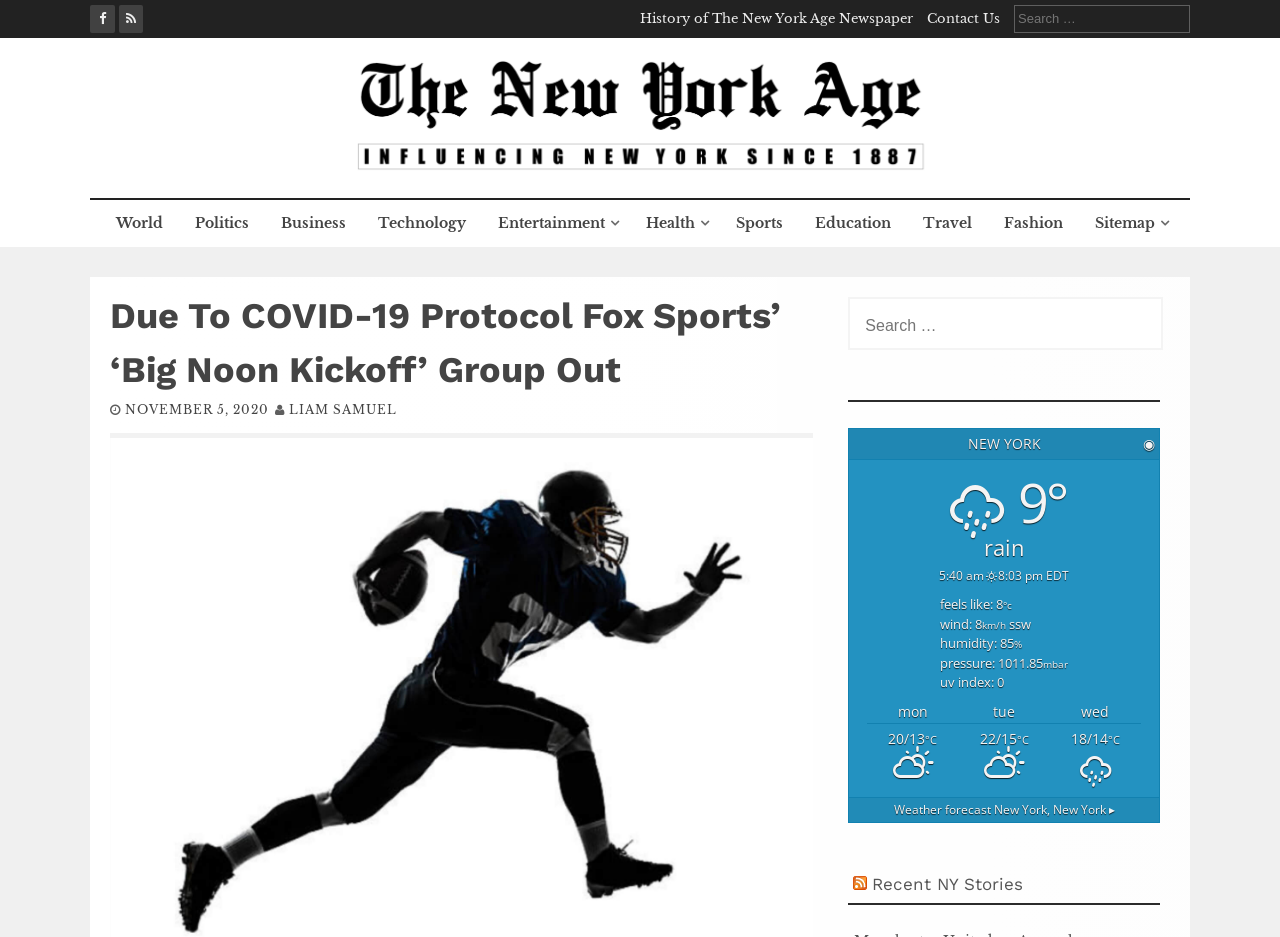Show the bounding box coordinates of the region that should be clicked to follow the instruction: "Visit the World news page."

[0.08, 0.213, 0.137, 0.264]